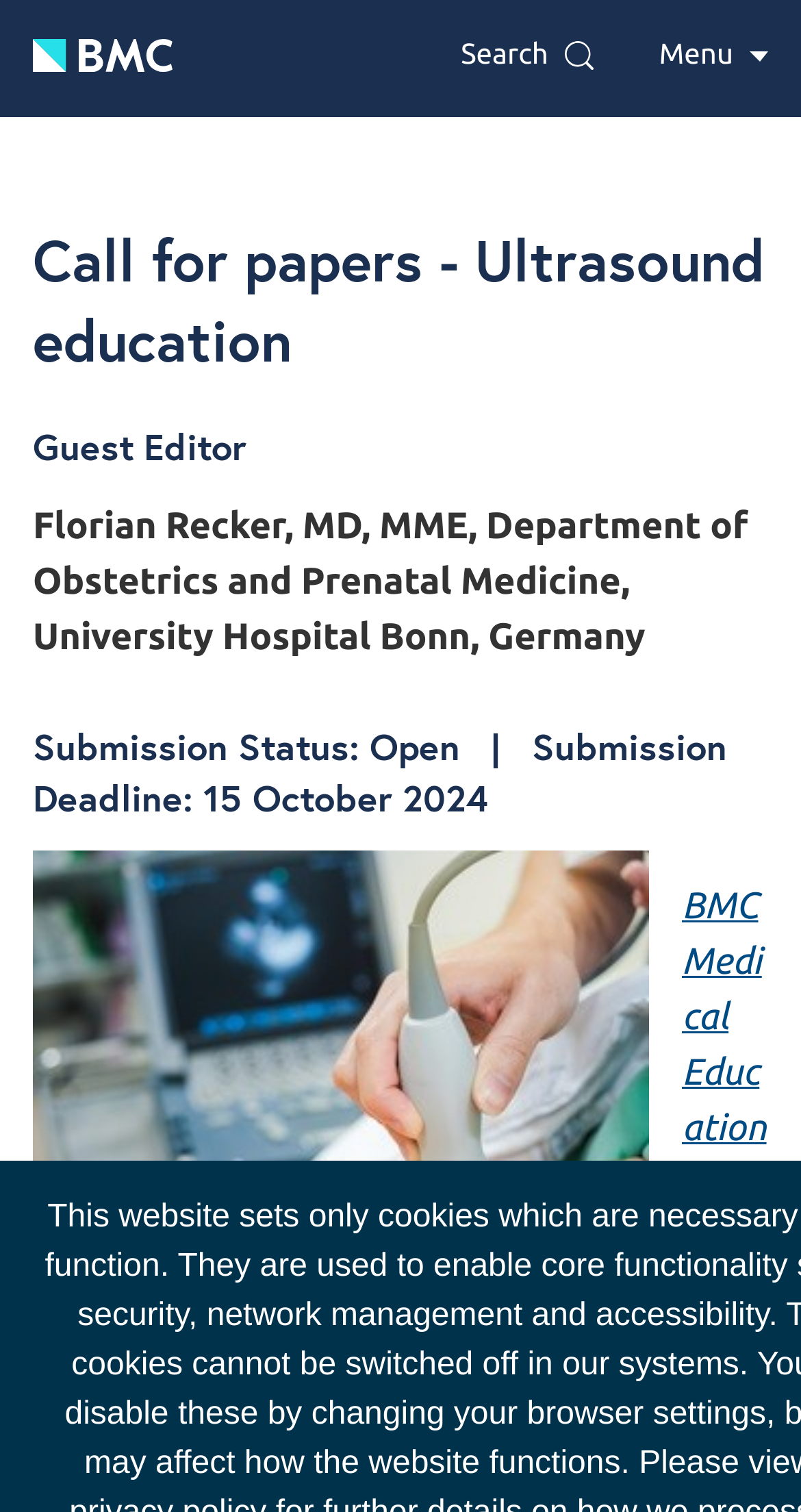Create a detailed summary of all the visual and textual information on the webpage.

The webpage is about a call for papers for ultrasound education. At the top left corner, there is a link and an image, both labeled "BMC". On the top right corner, there are two buttons: "Search" and "Menu". 

Below the top section, there is a heading that repeats the title "Call for papers - Ultrasound education". Underneath this heading, there is another heading that says "Guest Editor". Following this, there is a paragraph of text that describes the guest editor, Florian Recker, MD, MME, from the Department of Obstetrics and Prenatal Medicine, University Hospital Bonn, Germany.

Further down, there is a heading that announces the submission status as open and sets a deadline of 15 October 2024. At the bottom right corner, there is a link to "BMC Medical Education".